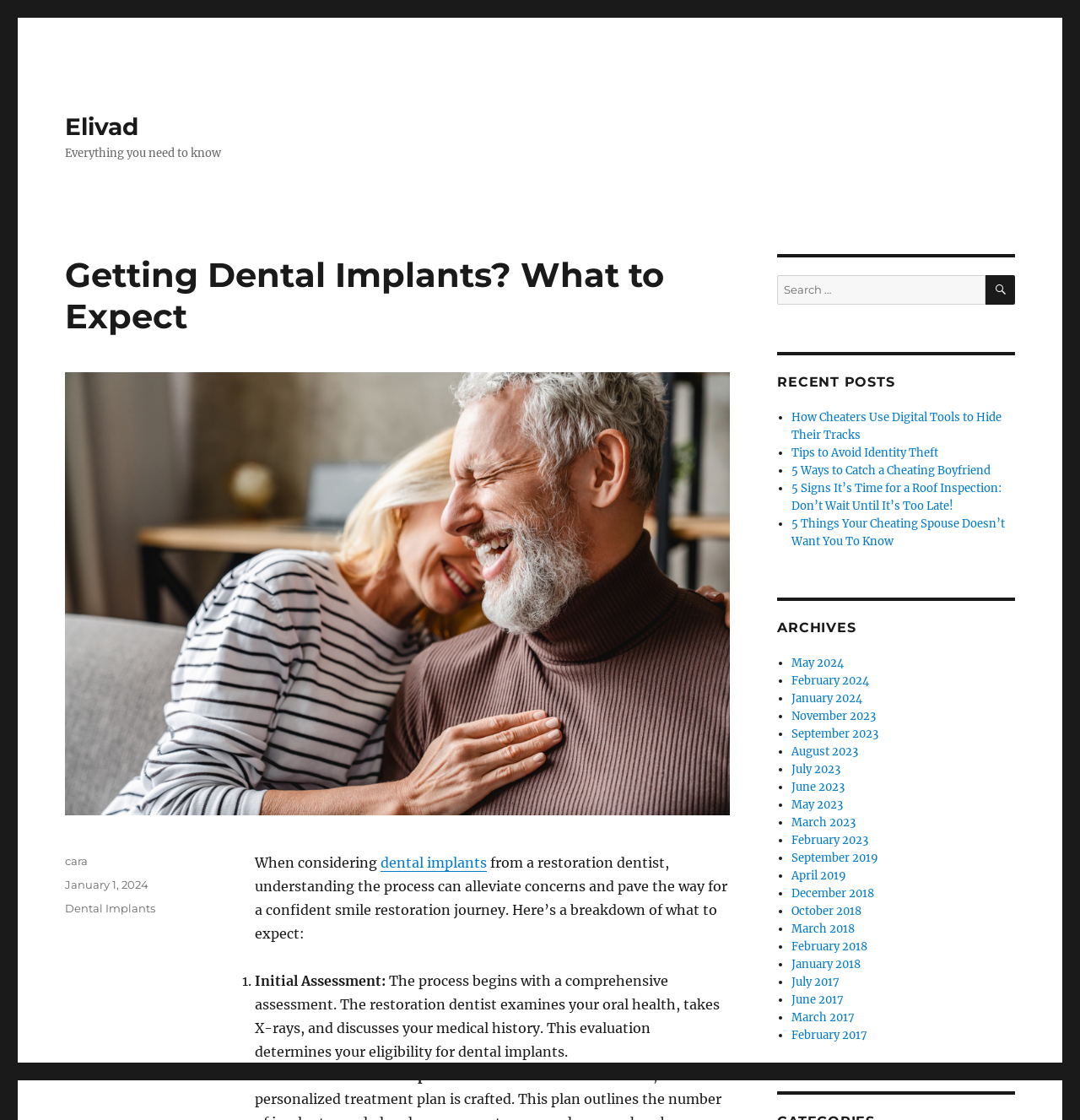Determine the heading of the webpage and extract its text content.

Getting Dental Implants? What to Expect